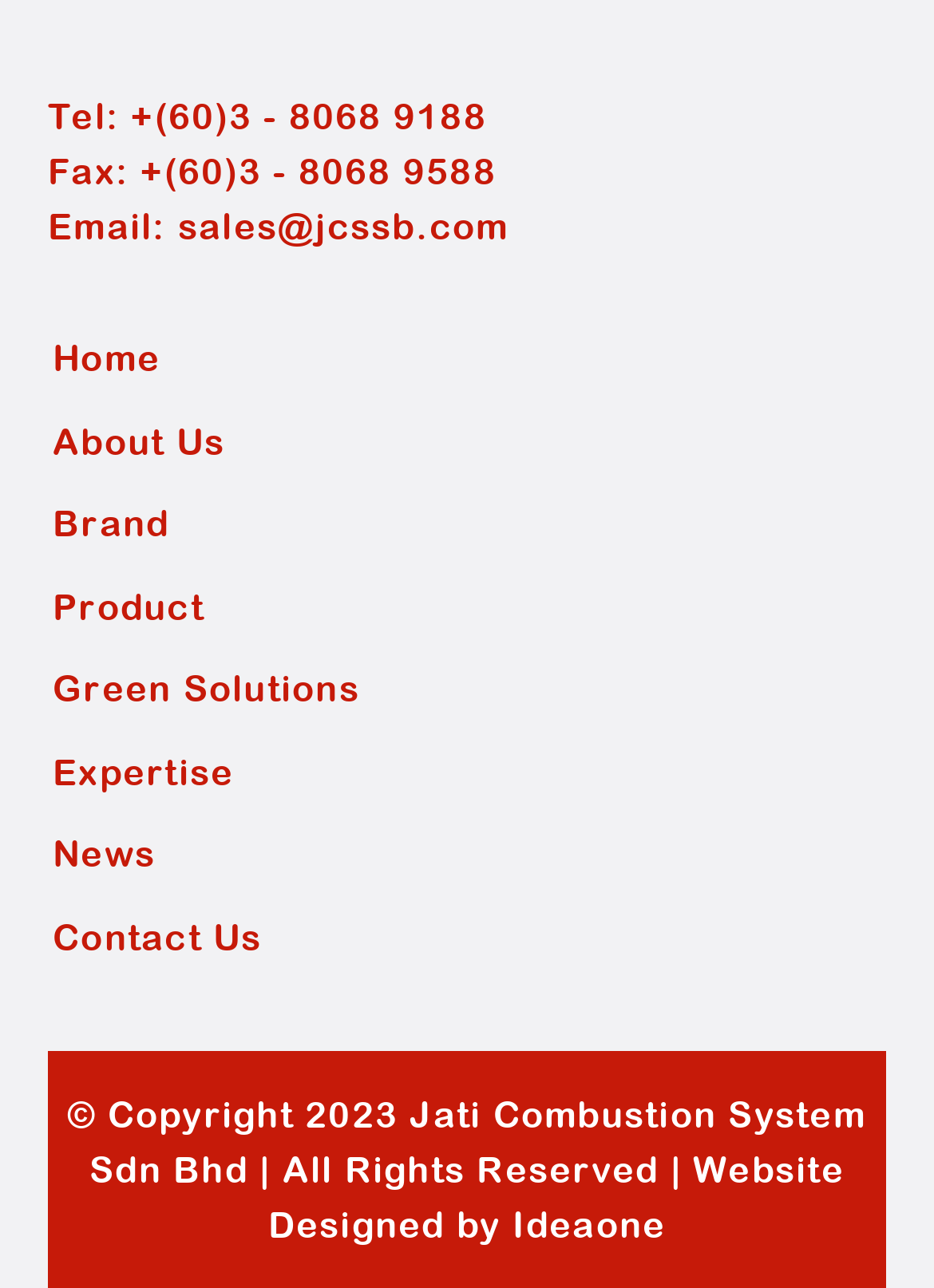Can you identify the bounding box coordinates of the clickable region needed to carry out this instruction: 'Check the 'News' section'? The coordinates should be four float numbers within the range of 0 to 1, stated as [left, top, right, bottom].

[0.056, 0.647, 0.167, 0.679]